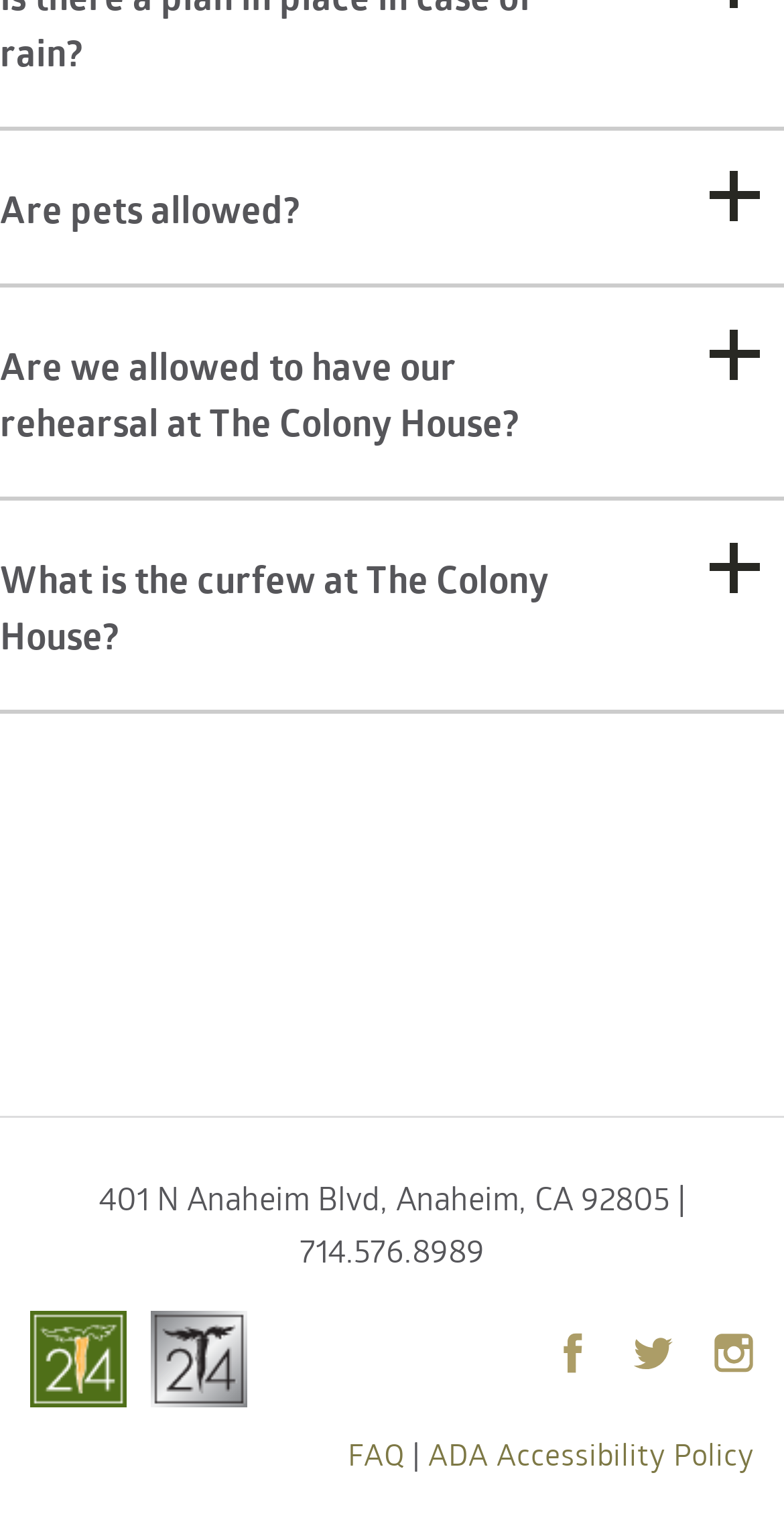With reference to the image, please provide a detailed answer to the following question: What is the address of The Colony House?

I found the address by looking at the static text element at the bottom of the page, which contains the address and phone number of The Colony House.